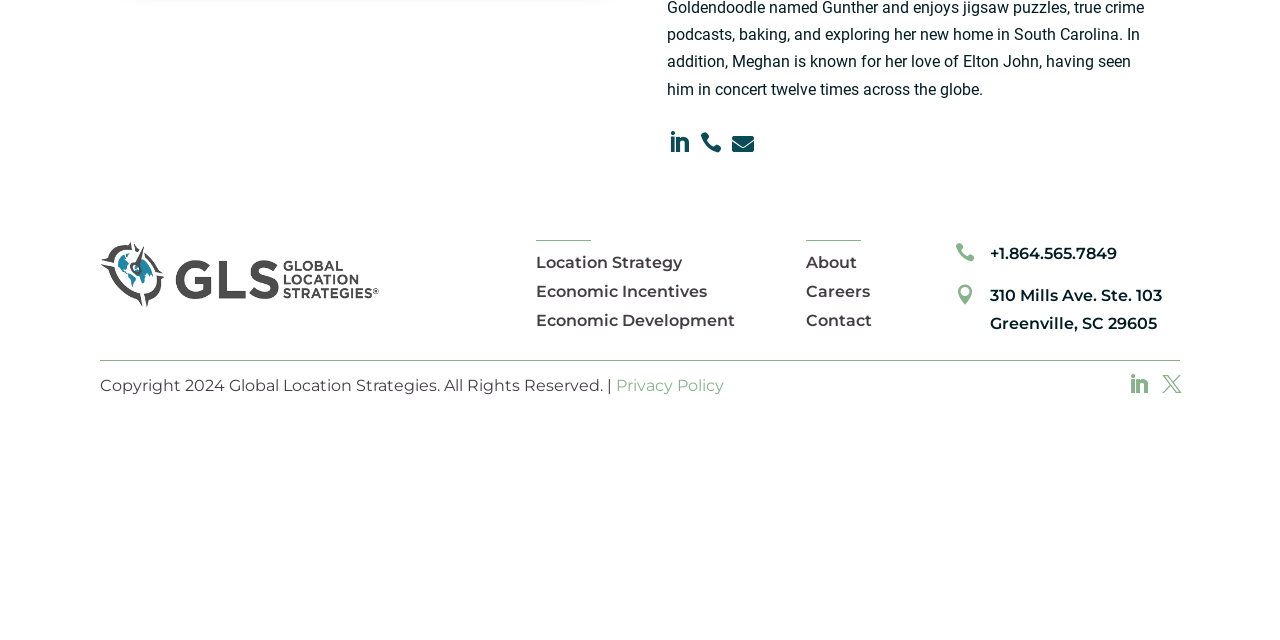Provide the bounding box for the UI element matching this description: "Privacy Policy".

[0.481, 0.587, 0.566, 0.617]